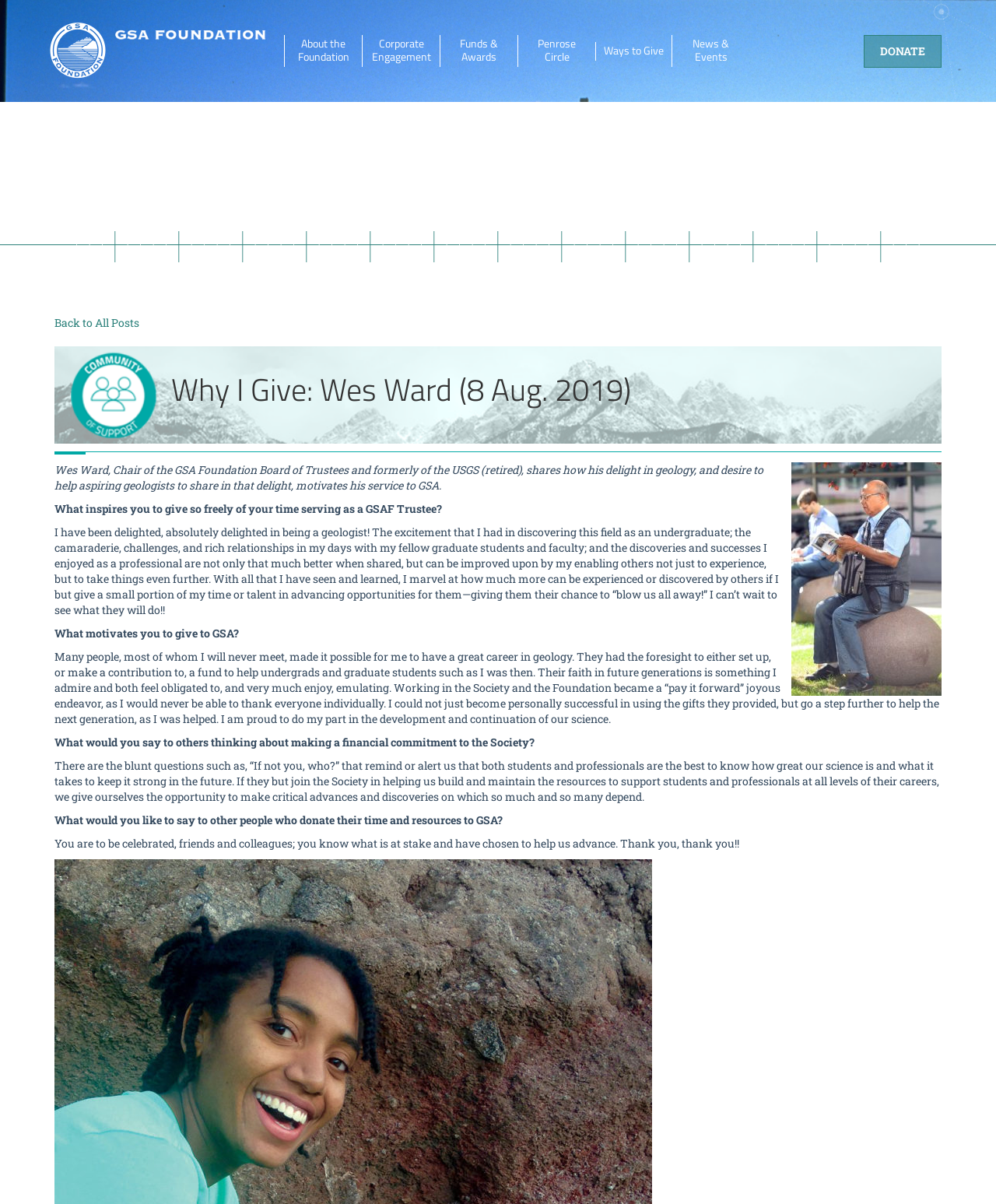Locate the bounding box coordinates of the area to click to fulfill this instruction: "Click the 'DONATE' button". The bounding box should be presented as four float numbers between 0 and 1, in the order [left, top, right, bottom].

[0.867, 0.029, 0.945, 0.056]